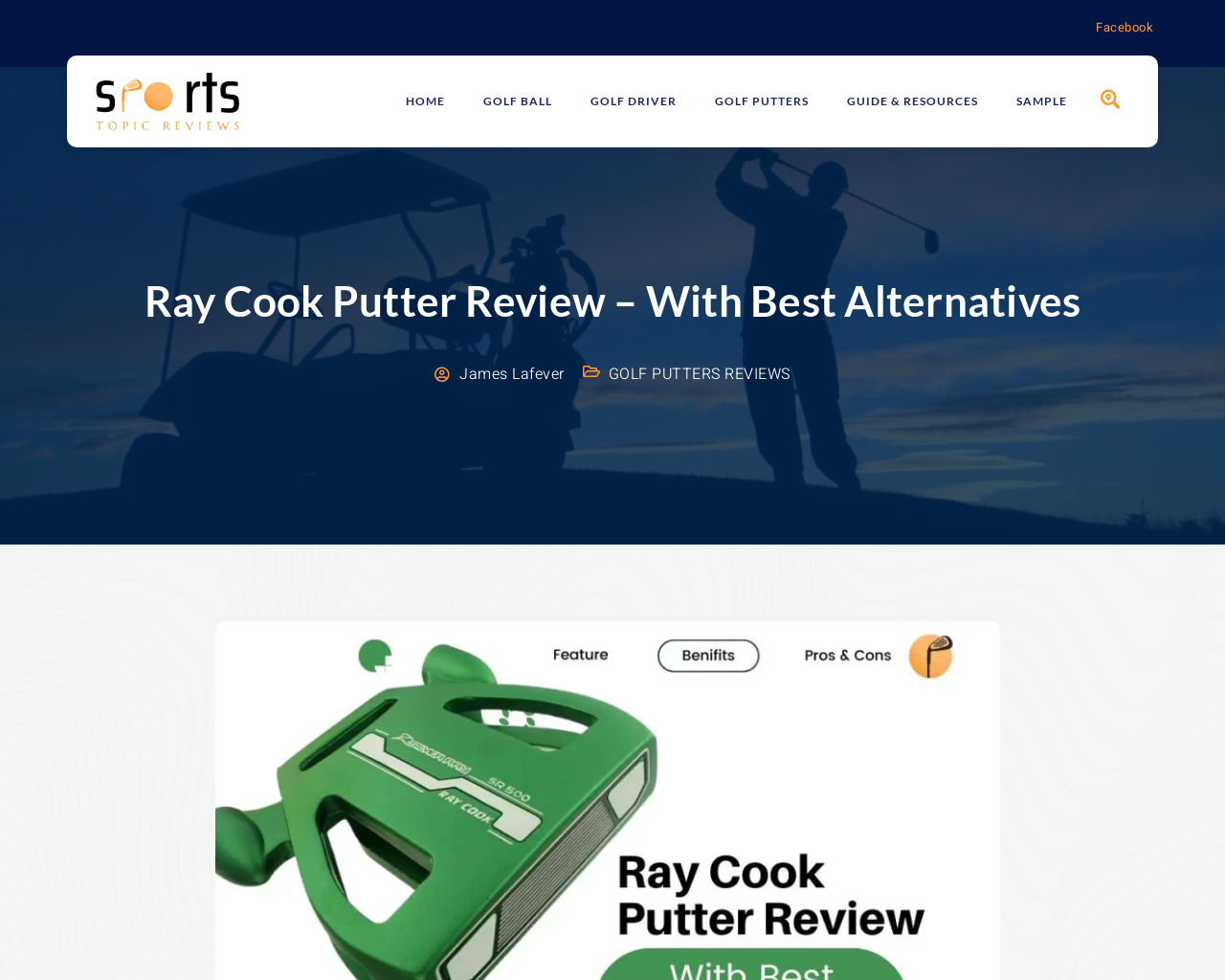Create a detailed summary of the webpage's content and design.

The webpage is a review page for the Ray Cook Putter, with a focus on providing an in-depth investigation and summarizing the pros and cons for readers. 

At the top right corner, there are social media links, including a Facebook link. On the top left, there is a logo image and a link to "Sports topic reviews". 

Below the logo, there is a navigation menu with six links: "HOME", "GOLF BALL", "GOLF DRIVER", "GOLF PUTTERS", "GUIDE & RESOURCES", and "SAMPLE". These links are aligned horizontally and take up a significant portion of the top section of the page.

The main content of the page is headed by a title "Ray Cook Putter Review – With Best Alternatives", which is centered near the top of the page. 

Below the title, there are two lines of text, with the author's name "James Lafever" on the left and a subtitle "GOLF PUTTERS REVIEWS" on the right.